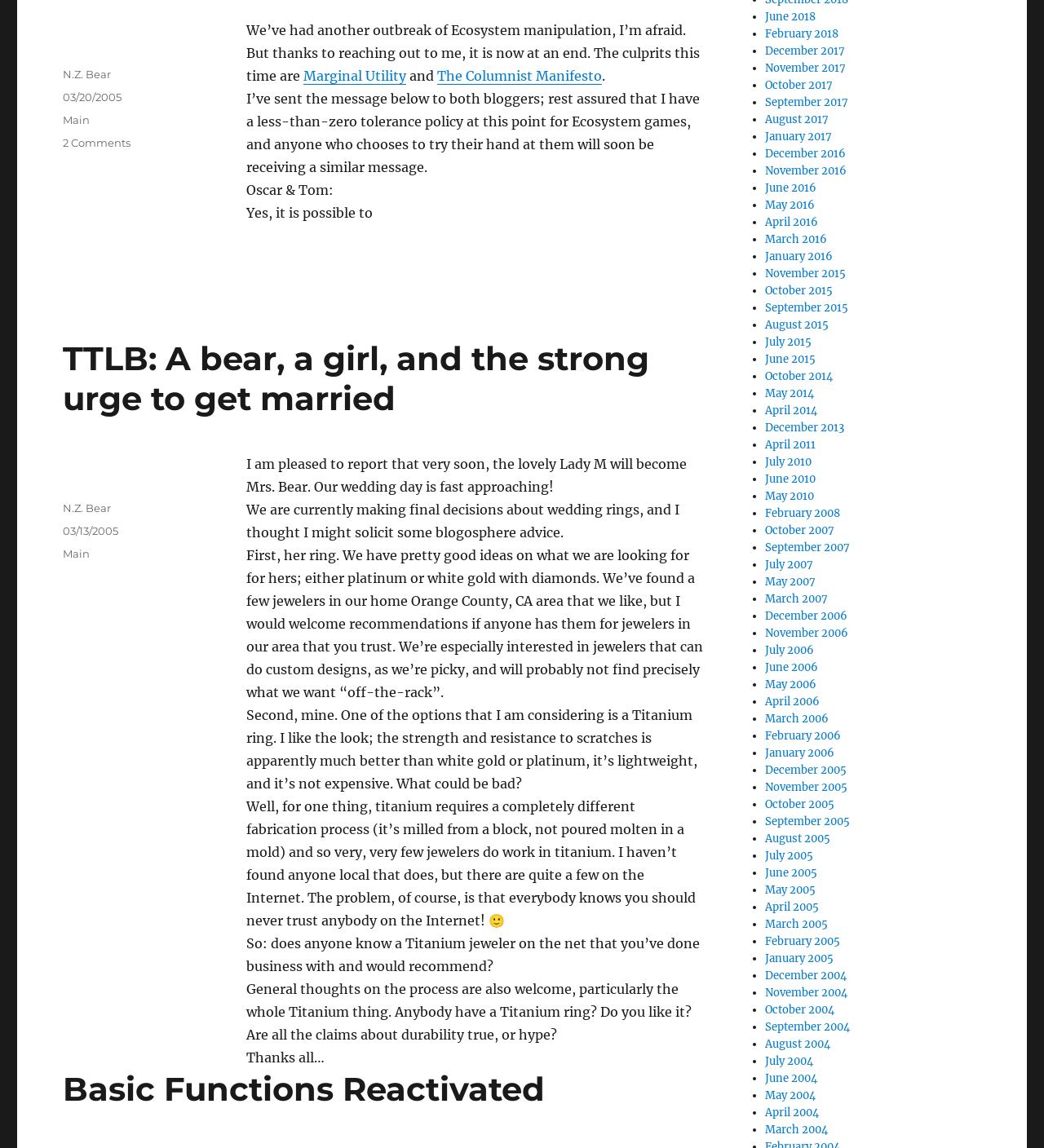Find the bounding box coordinates for the element described here: "April 2016".

[0.733, 0.187, 0.783, 0.199]